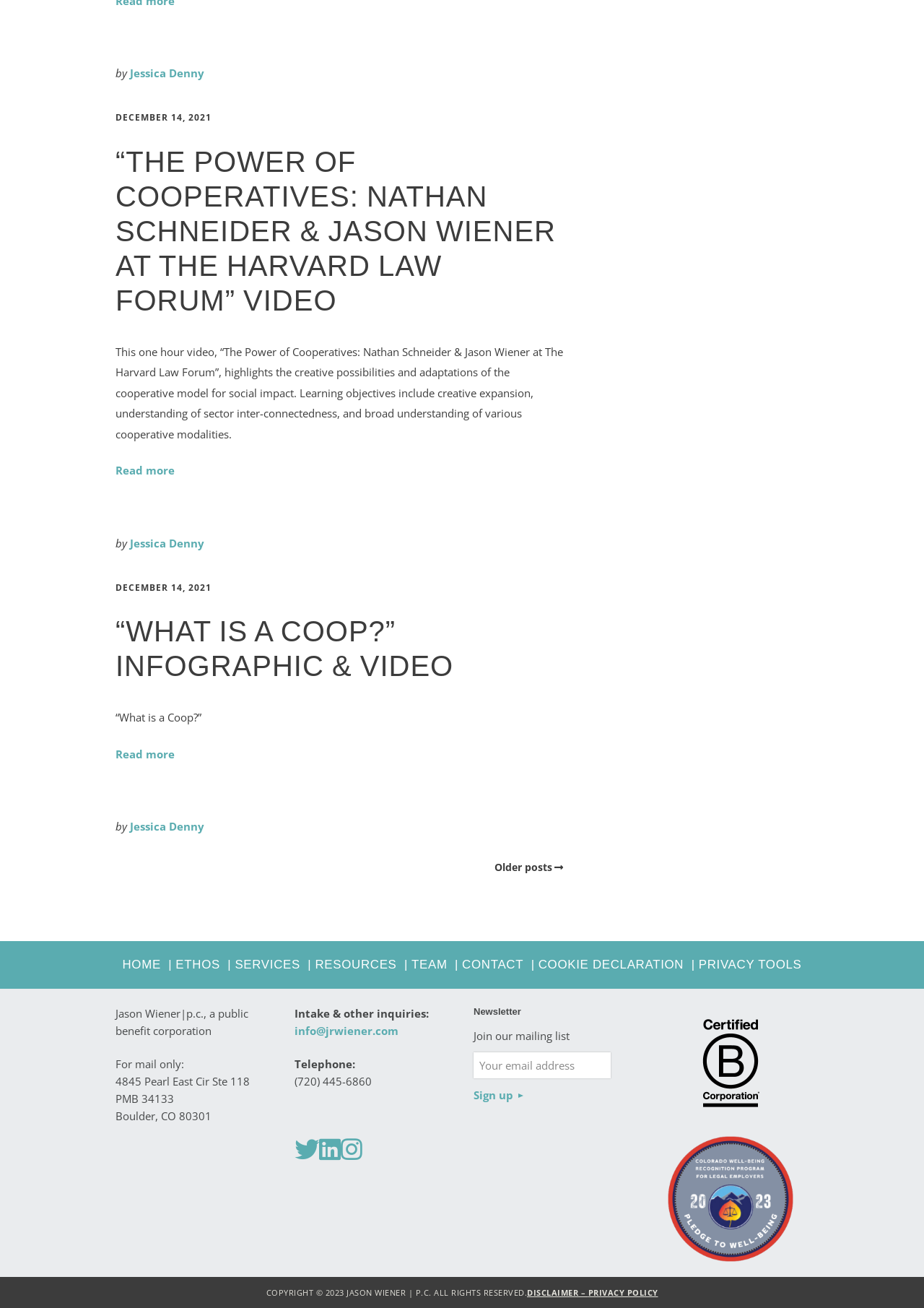Answer the following inquiry with a single word or phrase:
What is the author of the first article?

Jessica Denny